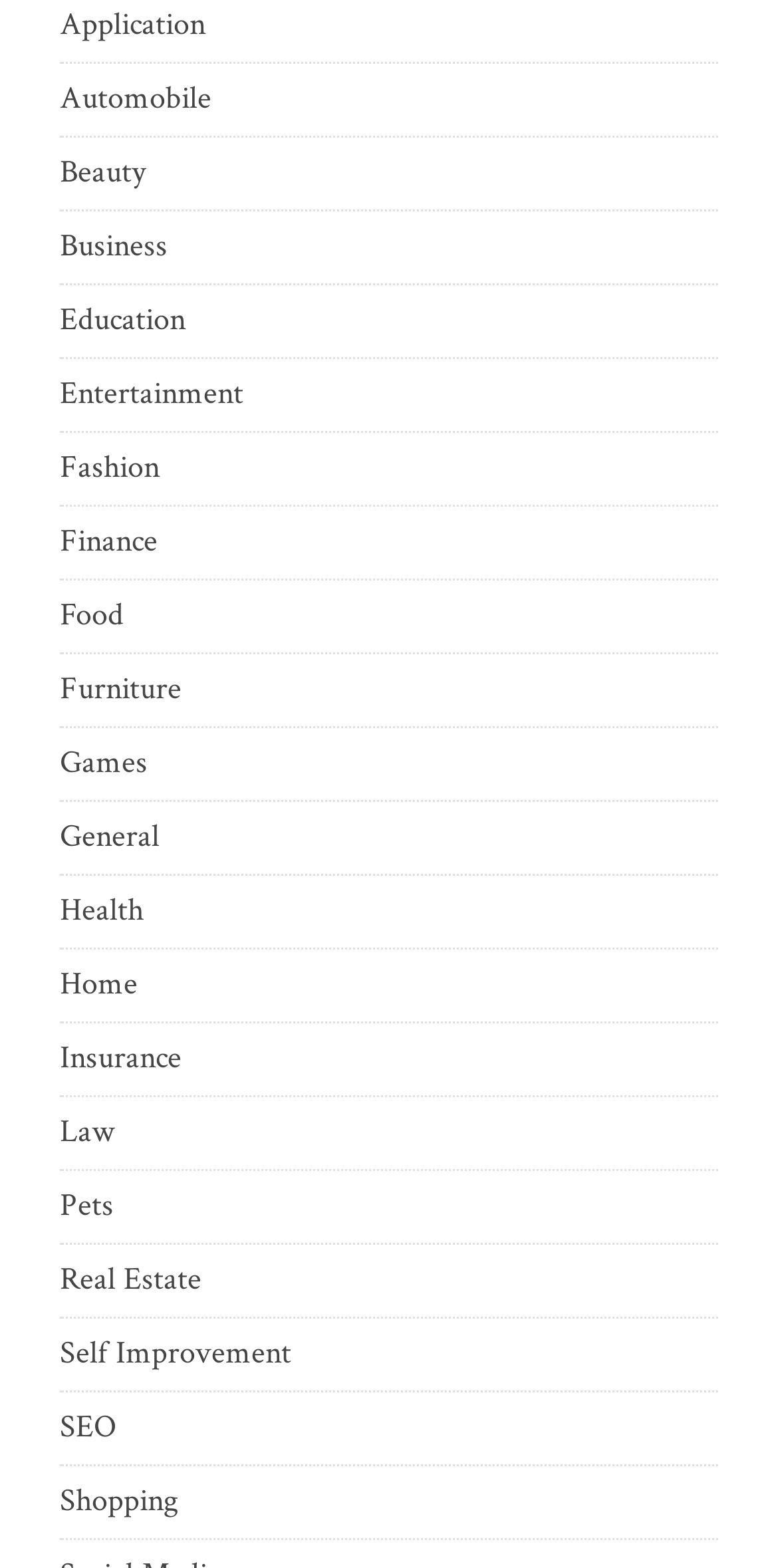Could you provide the bounding box coordinates for the portion of the screen to click to complete this instruction: "Explore Beauty"?

[0.077, 0.095, 0.187, 0.126]